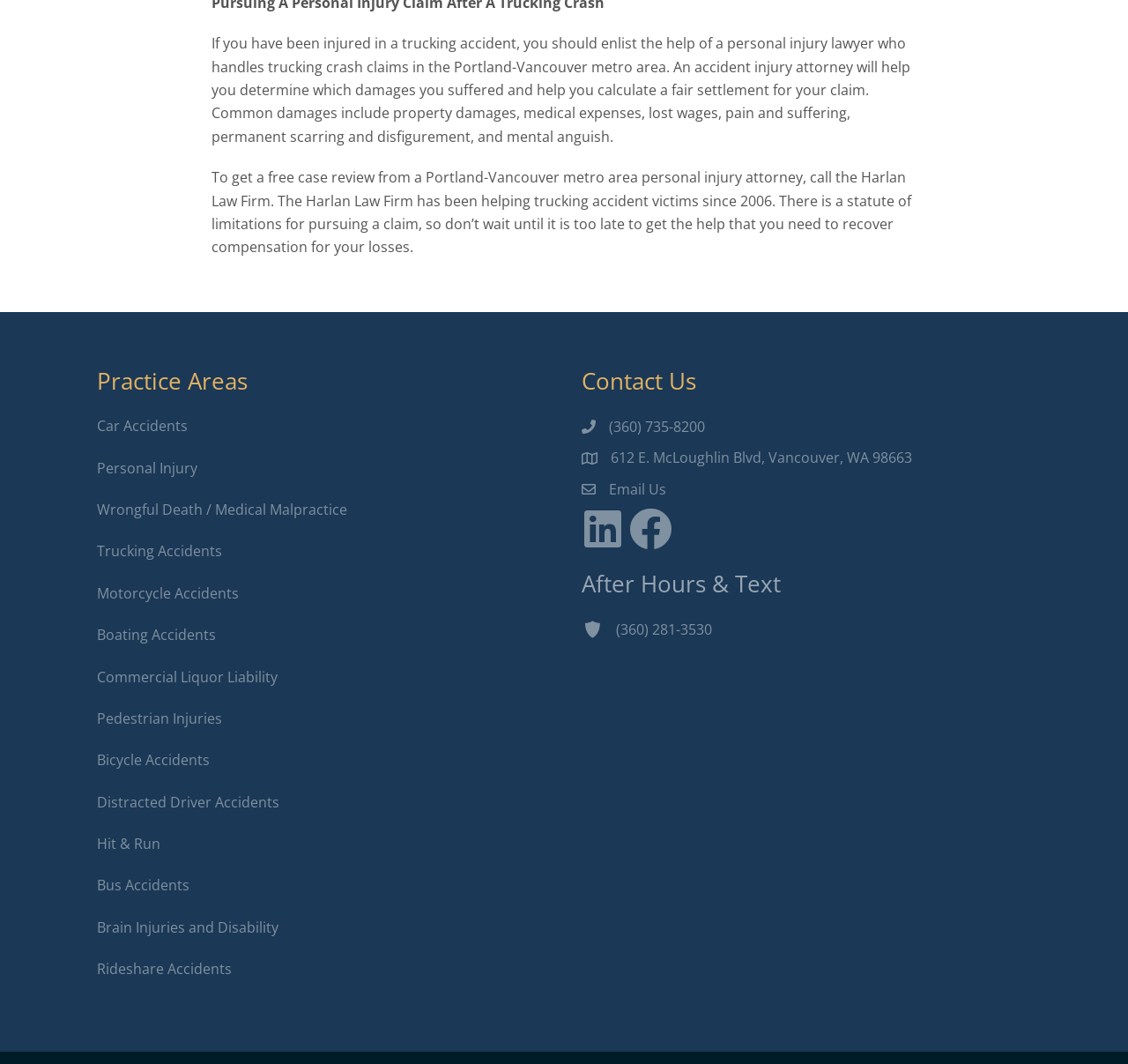Can you find the bounding box coordinates for the element that needs to be clicked to execute this instruction: "Email the law firm"? The coordinates should be given as four float numbers between 0 and 1, i.e., [left, top, right, bottom].

[0.54, 0.449, 0.591, 0.471]